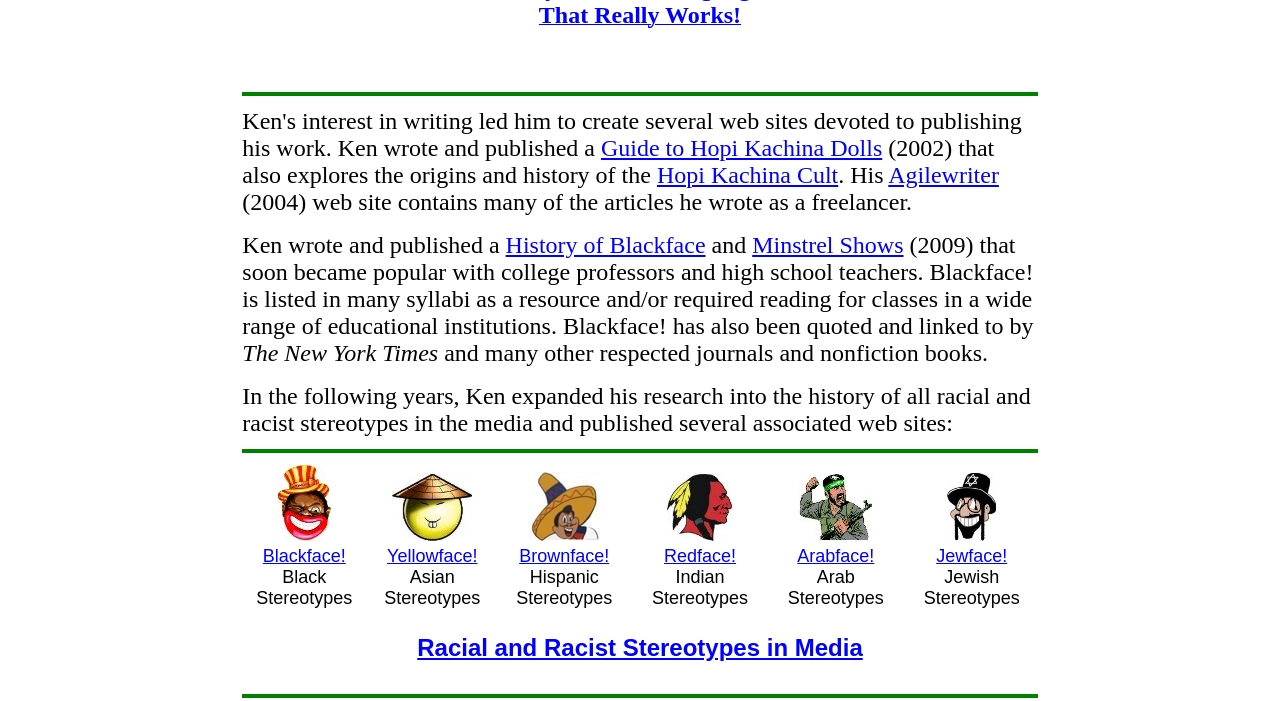Determine the bounding box coordinates of the clickable region to carry out the instruction: "Click on Guide to Hopi Kachina Dolls".

[0.469, 0.191, 0.689, 0.23]